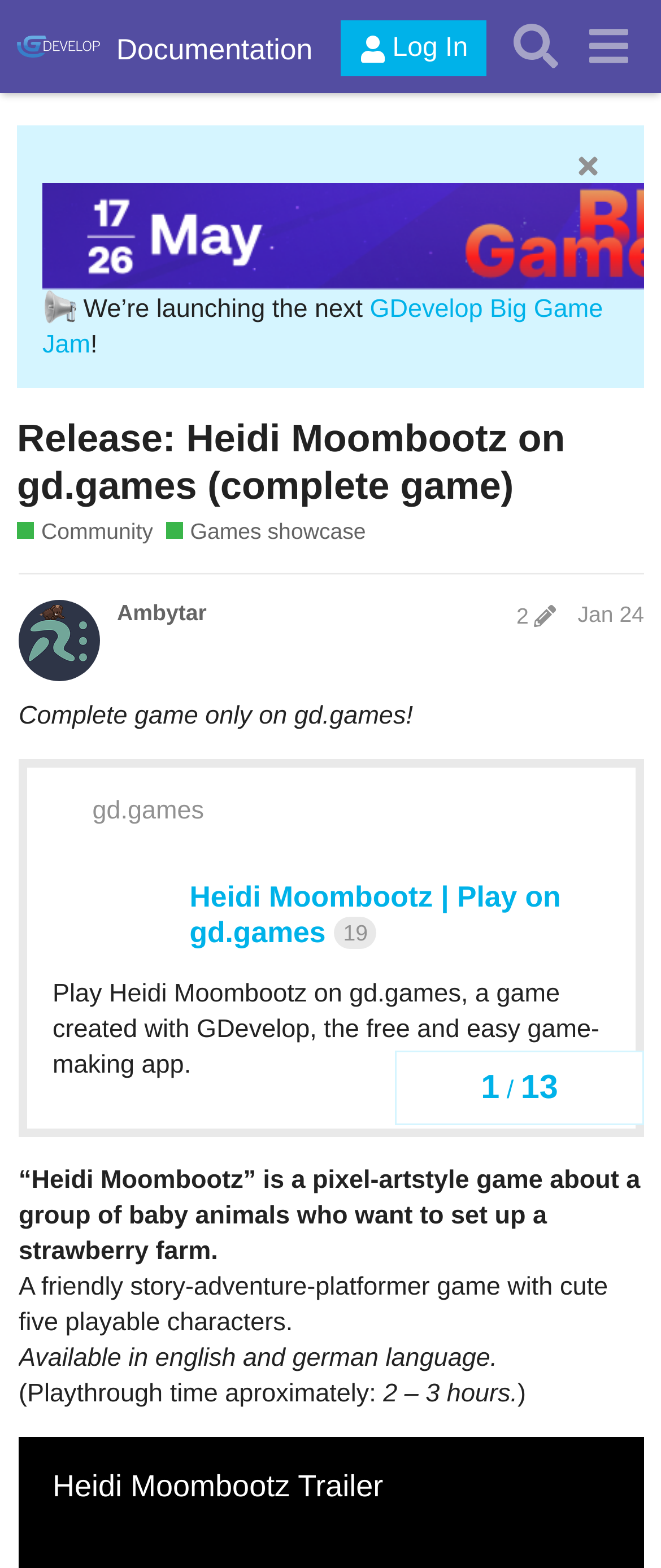Identify the main title of the webpage and generate its text content.

Release: Heidi Moombootz on gd.games (complete game)